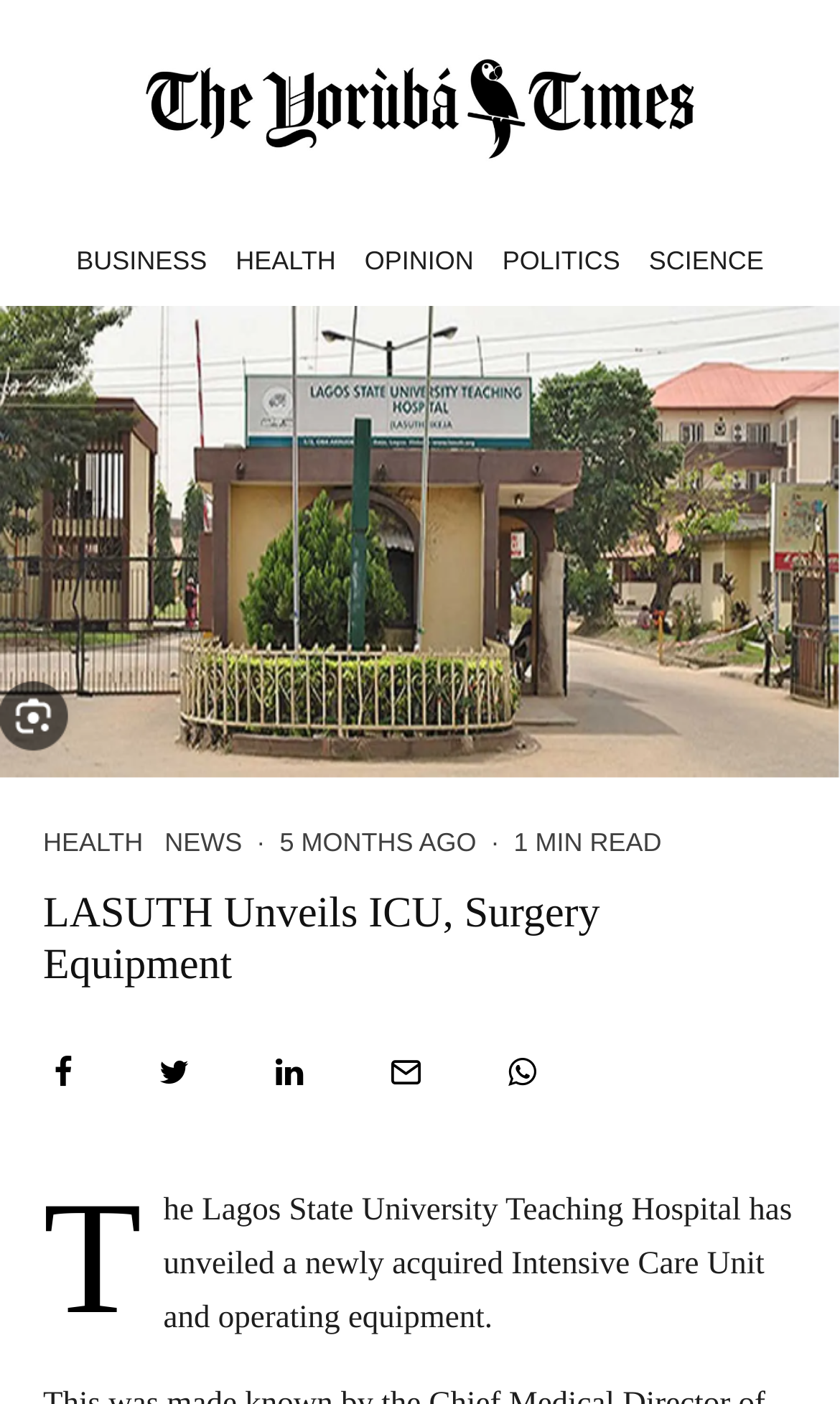Find the bounding box coordinates of the clickable area required to complete the following action: "Click on Tweet link".

[0.19, 0.752, 0.226, 0.775]